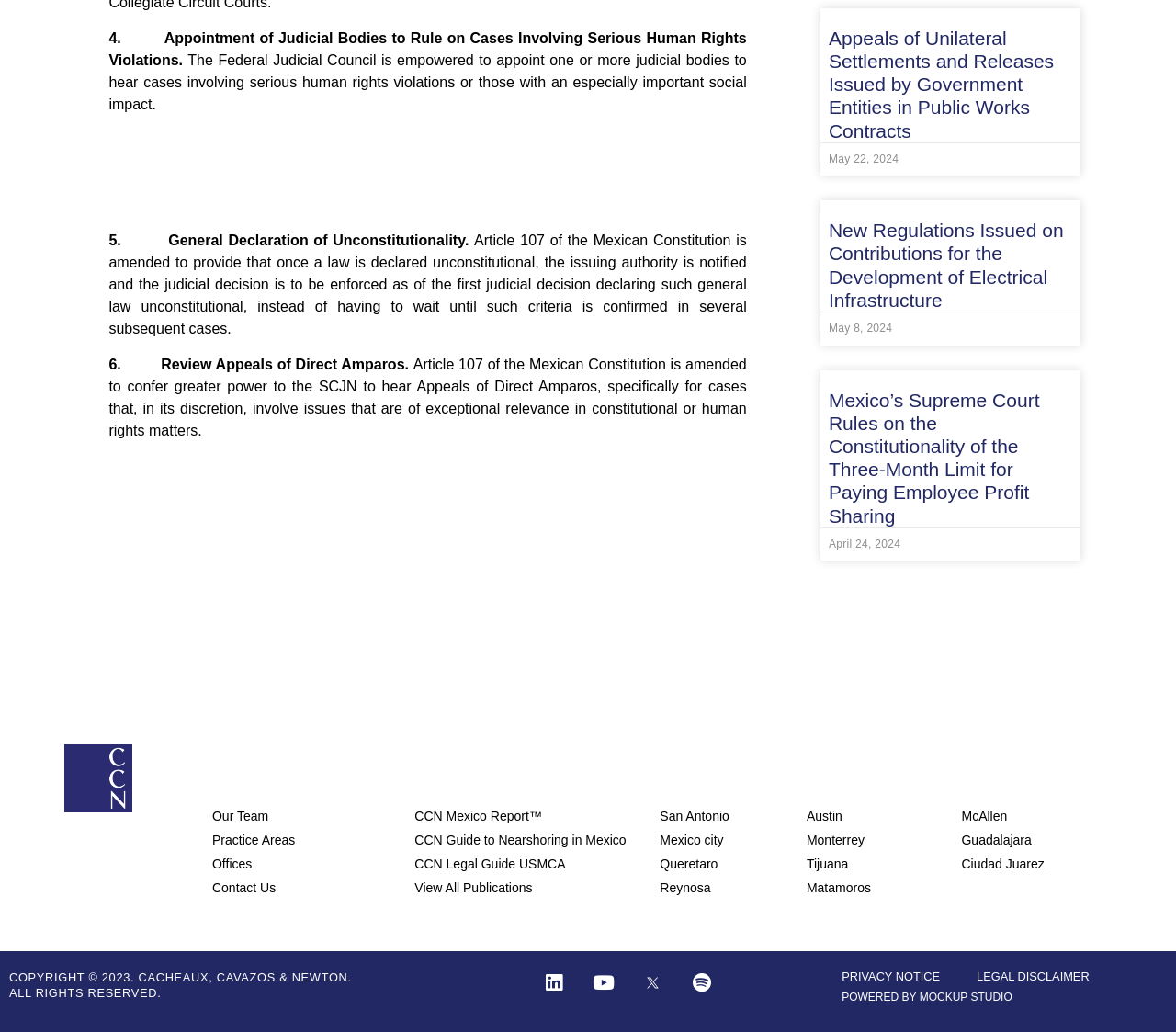Show the bounding box coordinates of the element that should be clicked to complete the task: "Click the 'Institute of Geological Sciences' link".

None